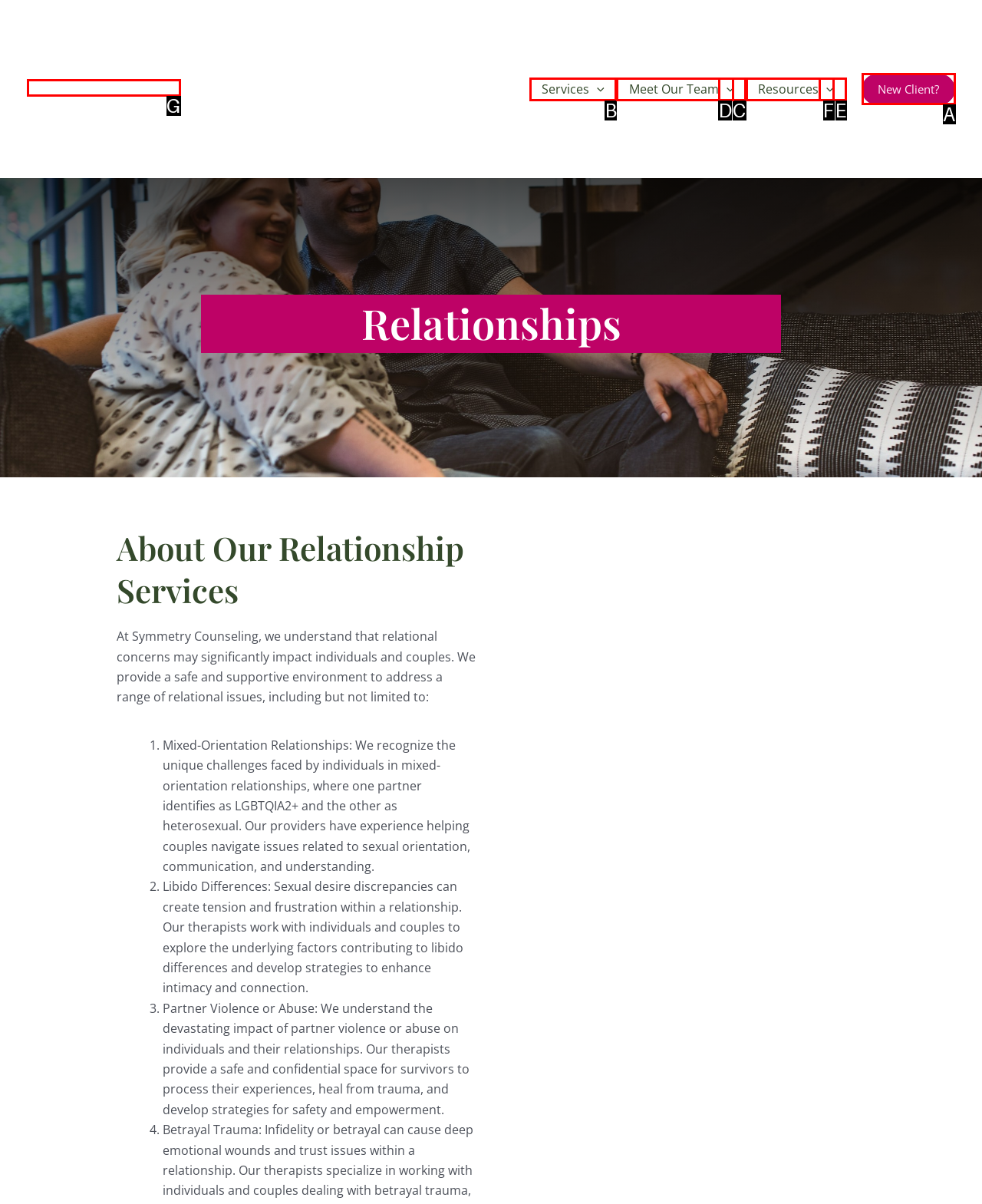Given the description: parent_node: NAME aria-label="Email" name="field-email[value]"
Identify the letter of the matching UI element from the options.

None